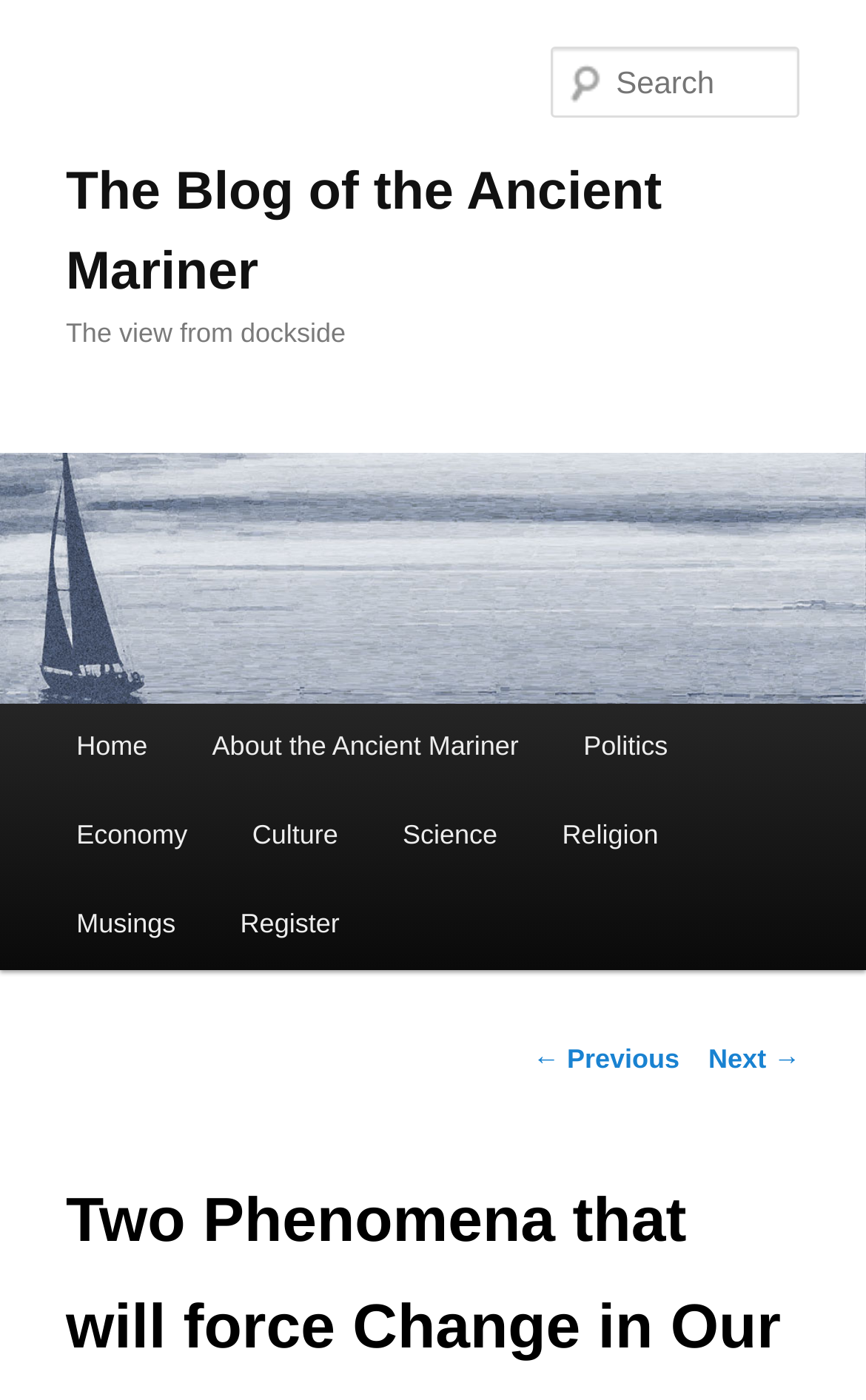How many links are there in the top section?
From the screenshot, provide a brief answer in one word or phrase.

2